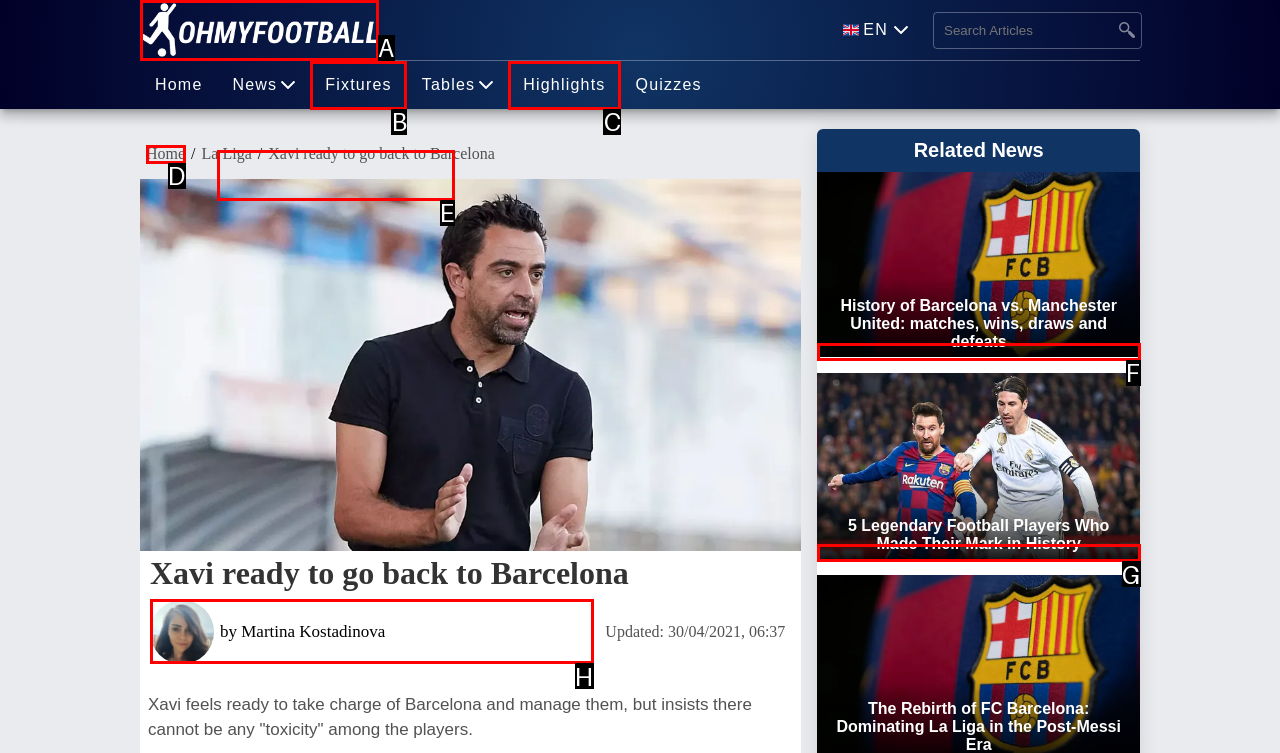Identify the HTML element that best matches the description: by Martina Kostadinova. Provide your answer by selecting the corresponding letter from the given options.

H